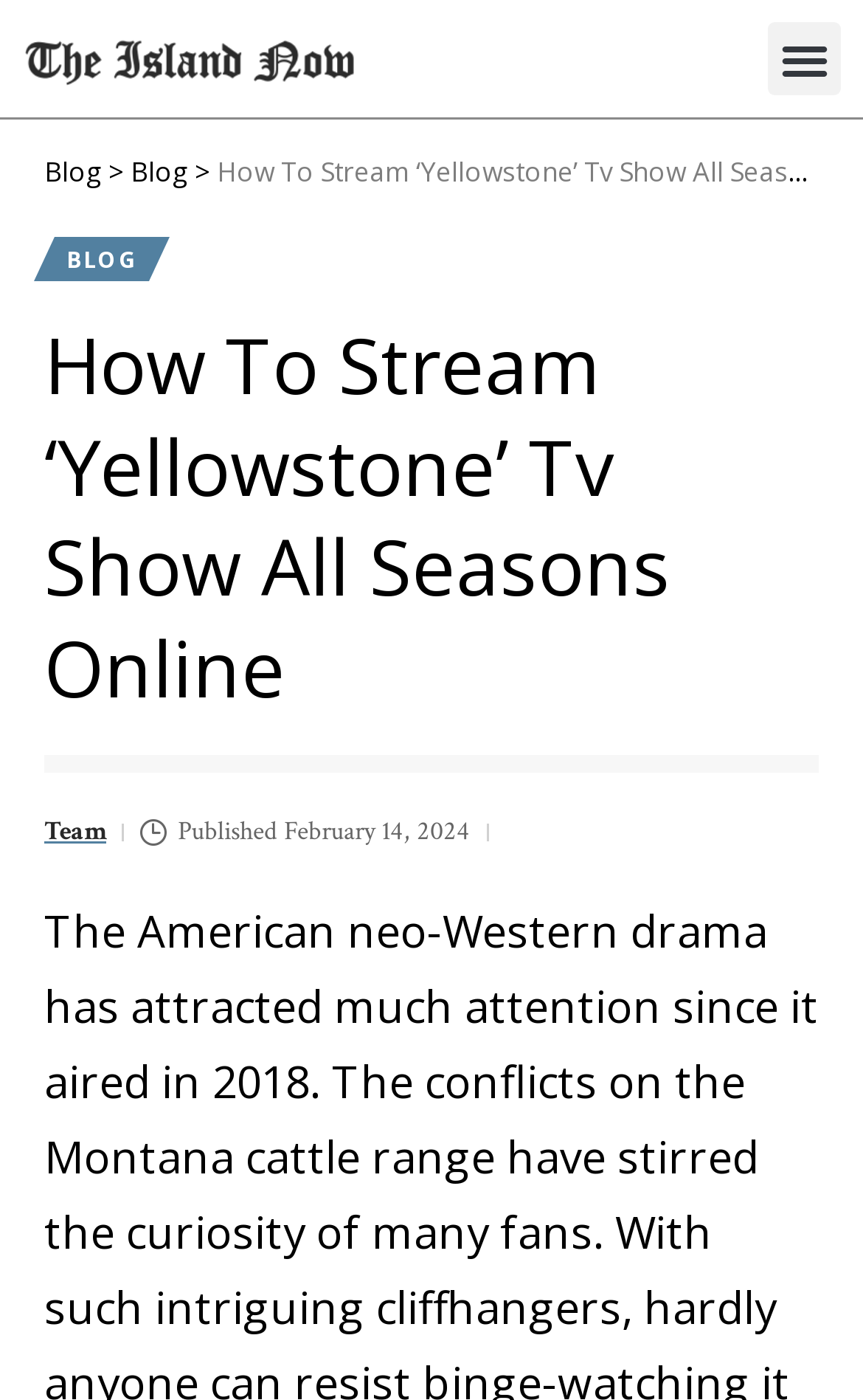Provide the bounding box coordinates for the UI element described in this sentence: "Menu". The coordinates should be four float values between 0 and 1, i.e., [left, top, right, bottom].

[0.89, 0.016, 0.974, 0.068]